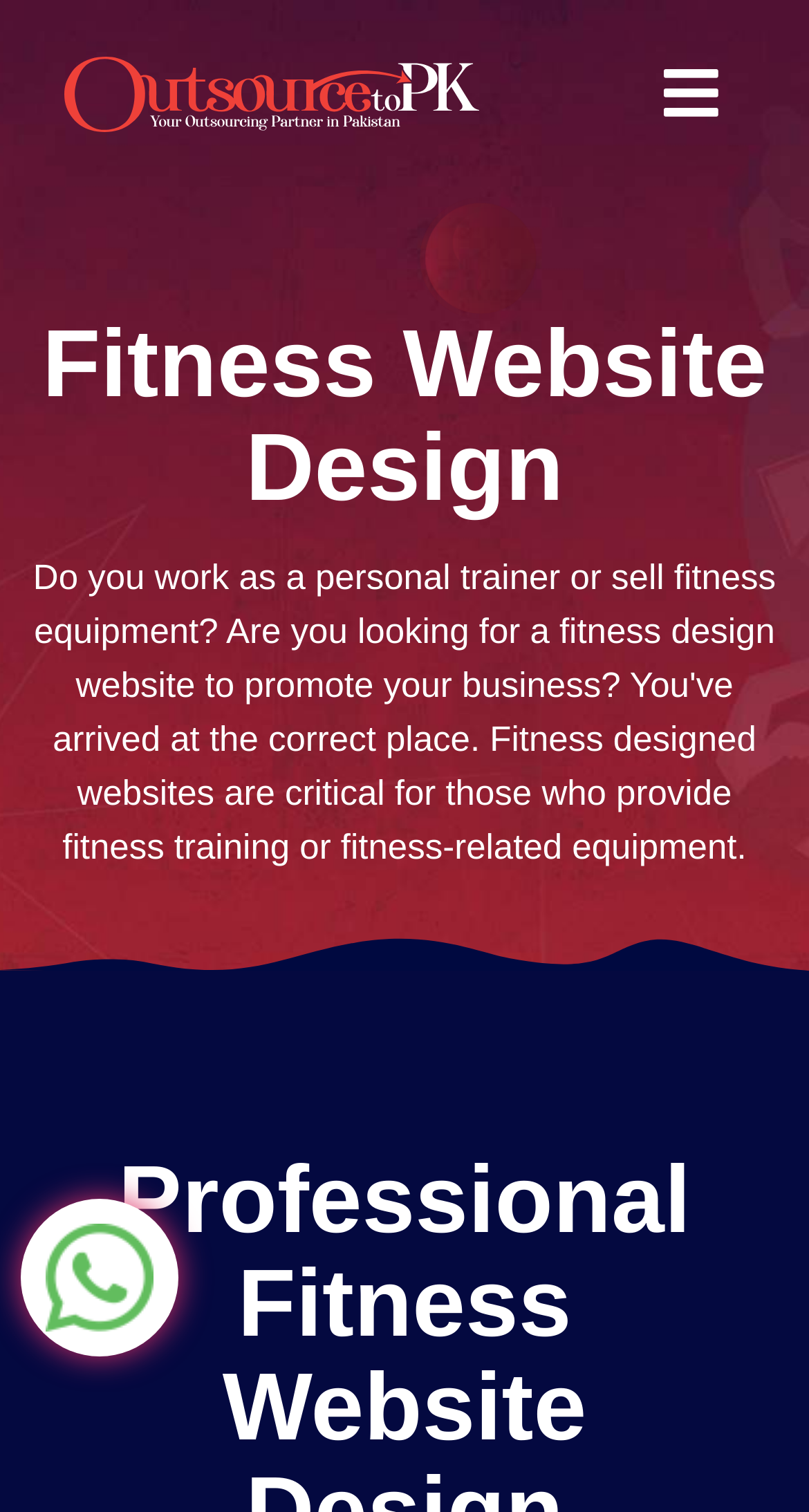What is the purpose of this website?
Please interpret the details in the image and answer the question thoroughly.

Based on the webpage content, it appears that the website offers online fitness web design services, allowing users to buy a fitness website at affordable rates. The heading 'Fitness Website Design' and the presence of a chat widget and Whatsapp link suggest that the website is focused on providing design services for fitness businesses.